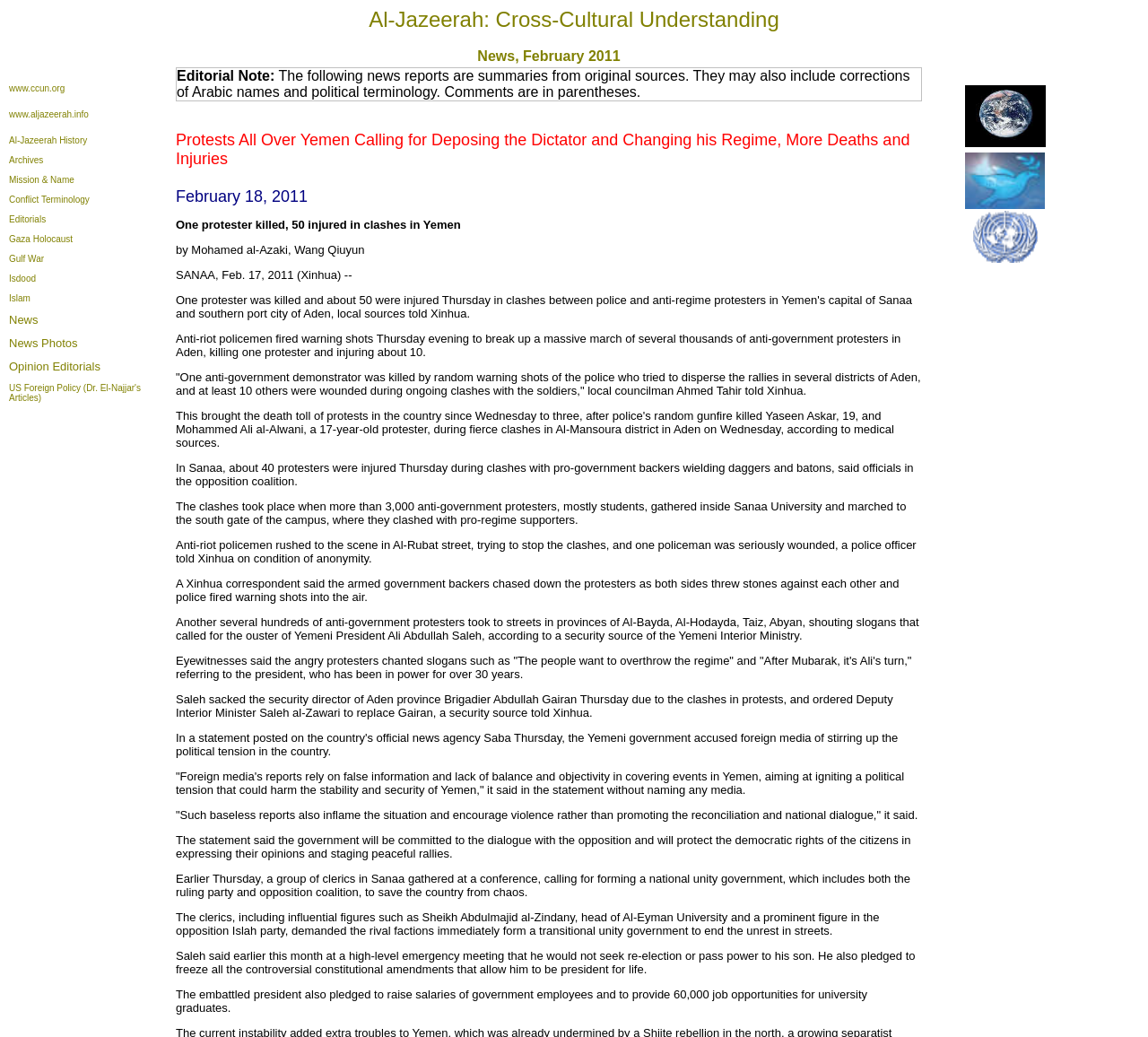Pinpoint the bounding box coordinates of the element that must be clicked to accomplish the following instruction: "Check the news report 'One protester killed, 50 injured in clashes in Yemen'". The coordinates should be in the format of four float numbers between 0 and 1, i.e., [left, top, right, bottom].

[0.153, 0.21, 0.401, 0.223]